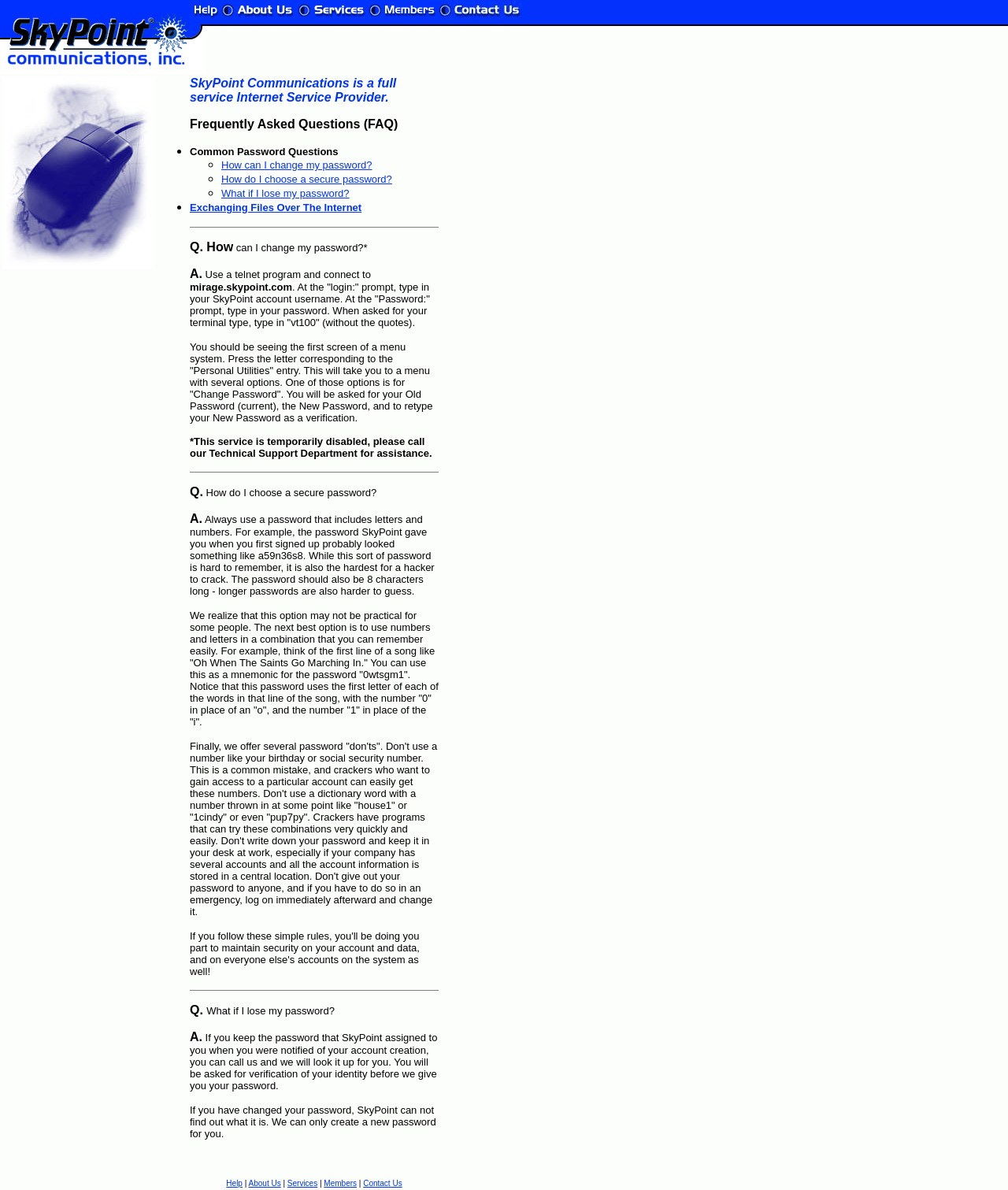Provide your answer in a single word or phrase: 
What is the purpose of the 'Personal Utilities' menu?

To change password